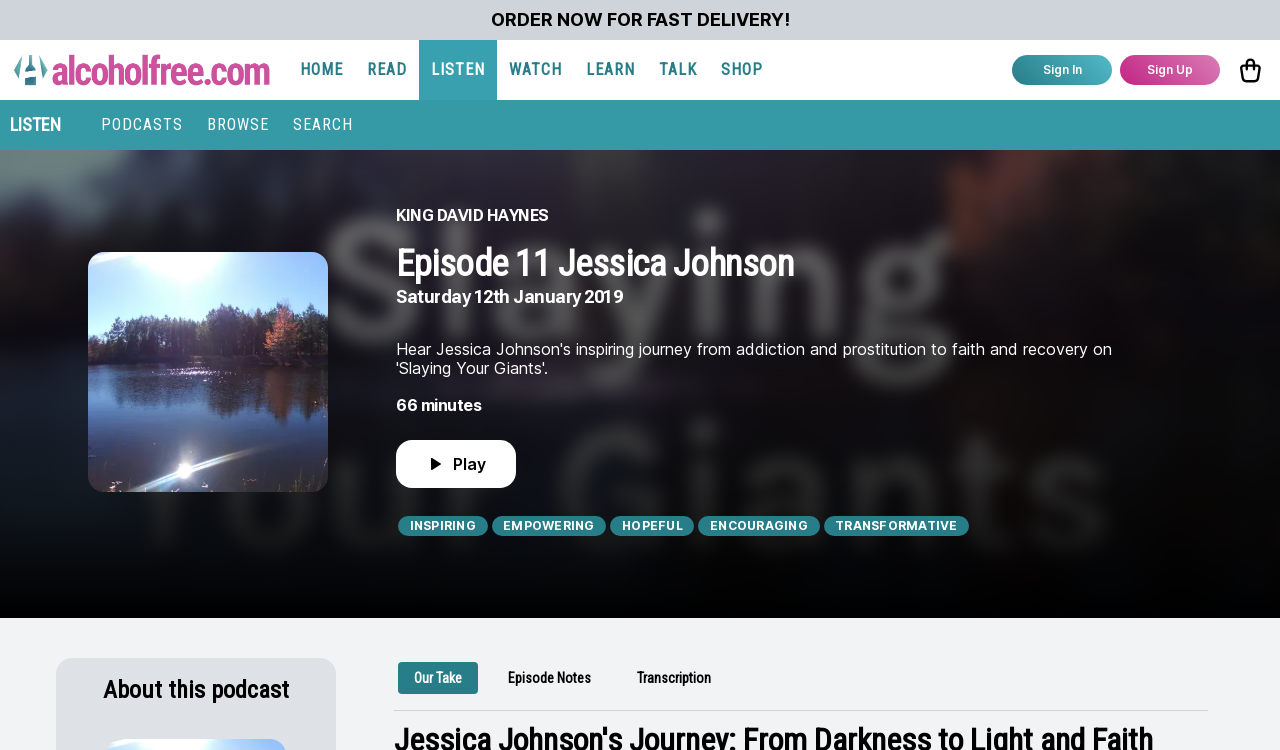What are the themes of this podcast episode?
Answer the question with a detailed and thorough explanation.

I found the answer by looking at the static text elements with the themes of the podcast episode. These elements are located near the play button and the episode title, which suggests that they are related to the content of the podcast episode.